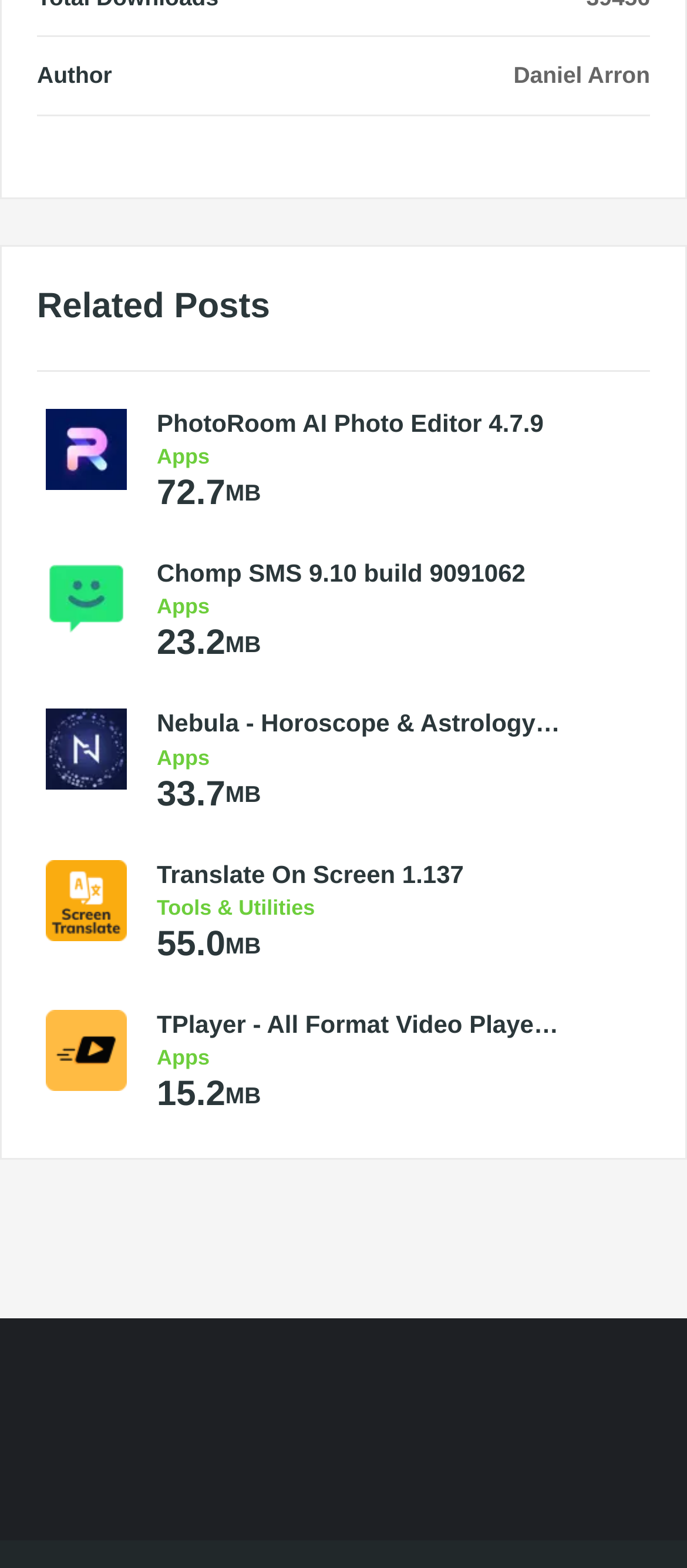Who is the author of the webpage?
Based on the image, provide your answer in one word or phrase.

Daniel Arron